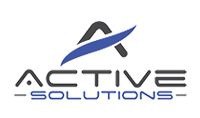Provide a thorough description of the image presented.

The image features the logo of "Active Solutions," a company that emphasizes innovation and efficiency in its branding. The logo intricately combines a stylized letter "A" with a dynamic swoosh in blue, suggesting movement and progress. Below the emblem, the word "SOLUTIONS" is presented in a bold, modern font, reinforcing the company's commitment to providing effective services. This visual identity aims to convey professionalism and reliability, appealing to clients seeking comprehensive solutions in their respective fields. The logo is part of a larger layout that might be found on a website, potentially linked to various company services and contact information.